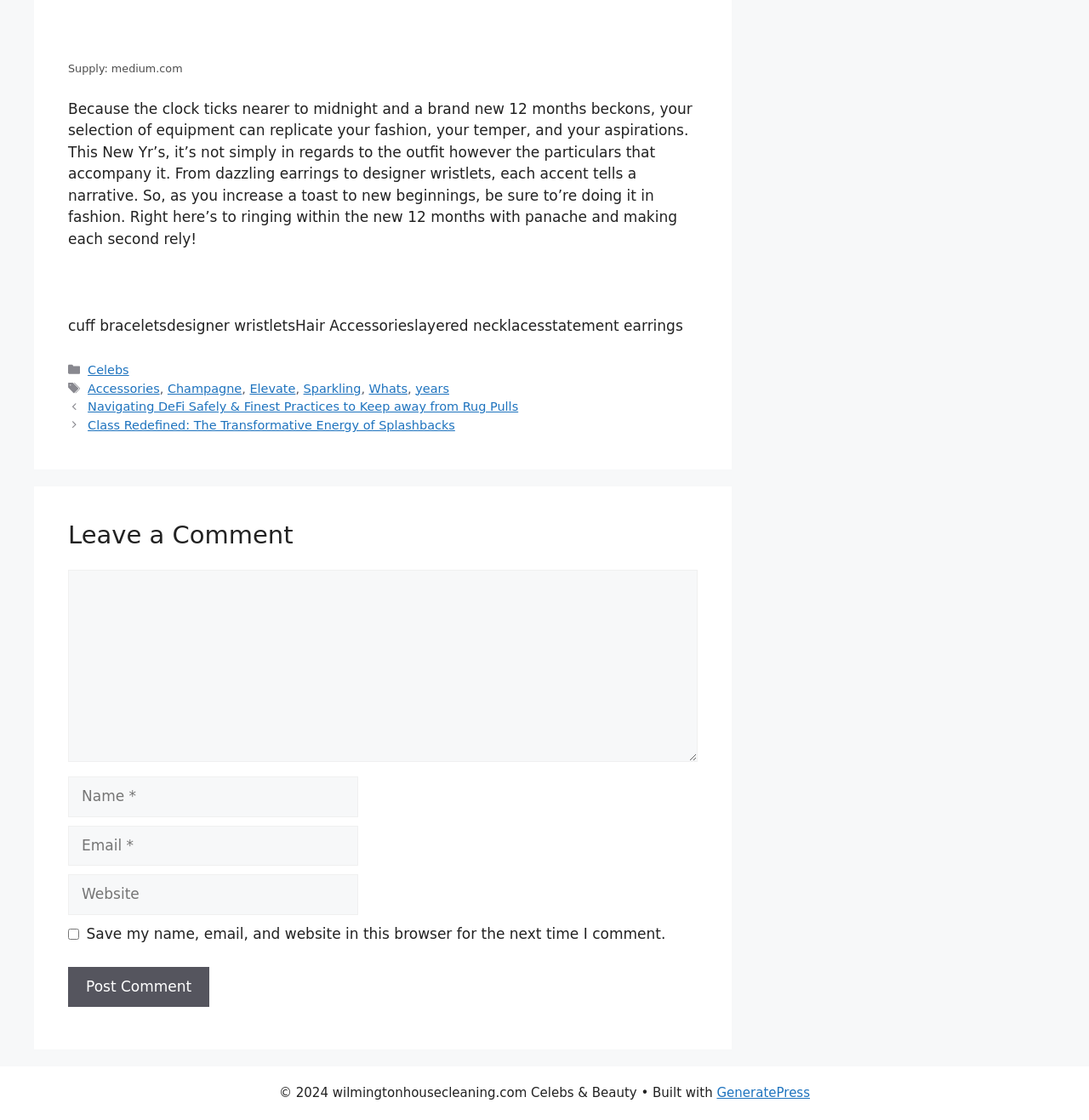Determine the bounding box coordinates for the area that should be clicked to carry out the following instruction: "Click on the 'Post Comment' button".

[0.062, 0.863, 0.192, 0.899]